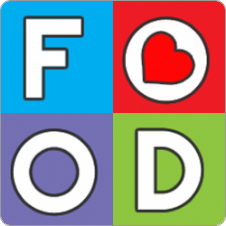How many colorful squares are in the logo?
Using the image as a reference, deliver a detailed and thorough answer to the question.

The question asks about the number of colorful squares in the logo. According to the caption, the design is divided into four colorful squares, hence the answer is four.